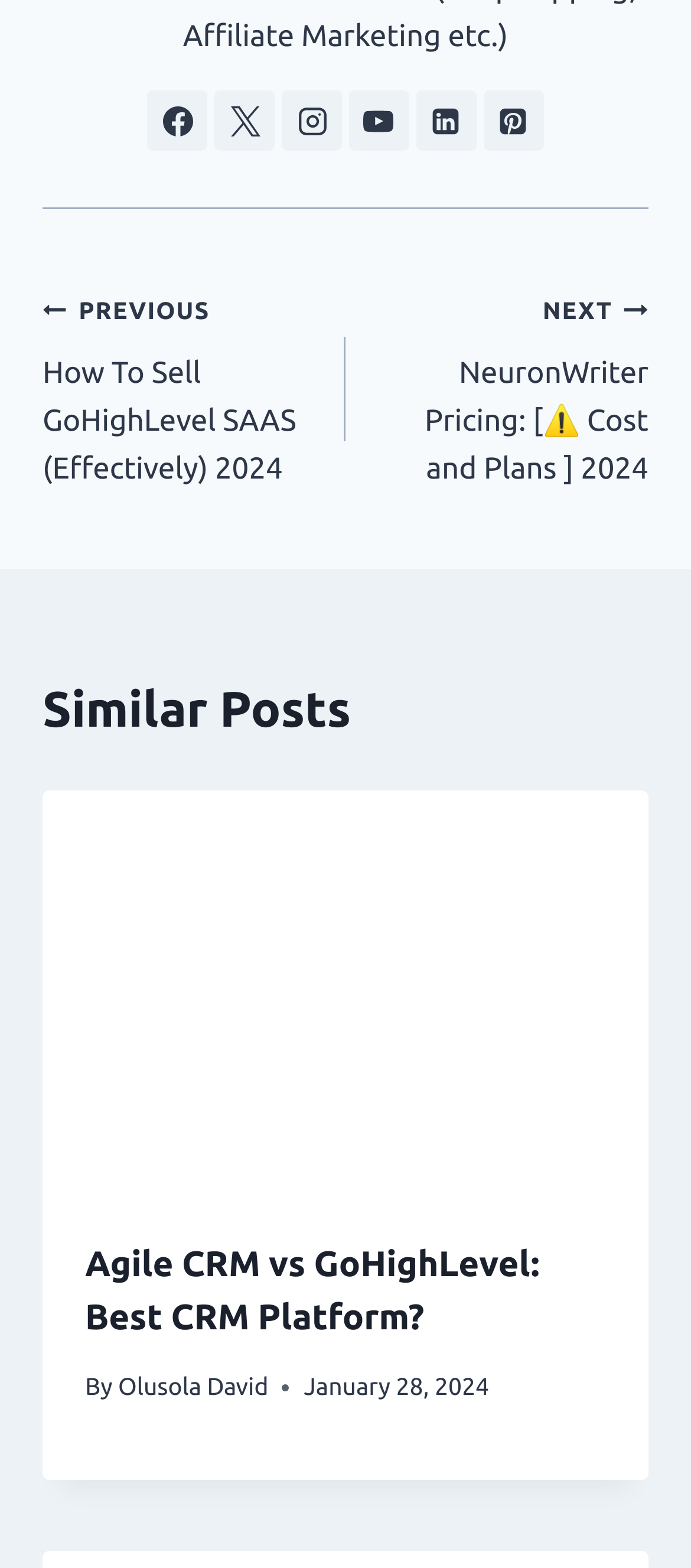Answer this question in one word or a short phrase: What is the title of the previous post?

How To Sell GoHighLevel SAAS (Effectively) 2024